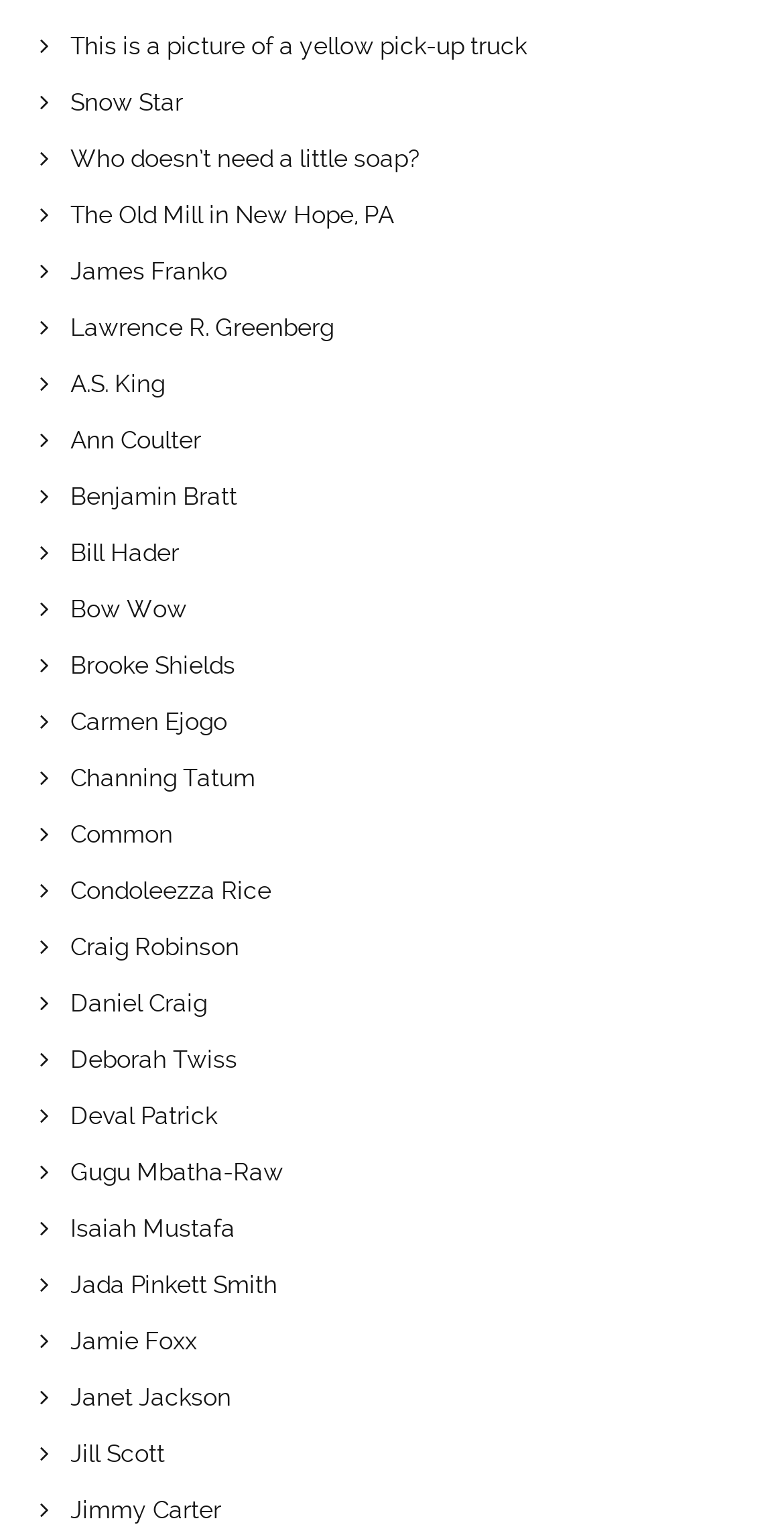Locate the bounding box coordinates of the area that needs to be clicked to fulfill the following instruction: "Explore Jamie Foxx's profile". The coordinates should be in the format of four float numbers between 0 and 1, namely [left, top, right, bottom].

[0.09, 0.864, 0.251, 0.883]